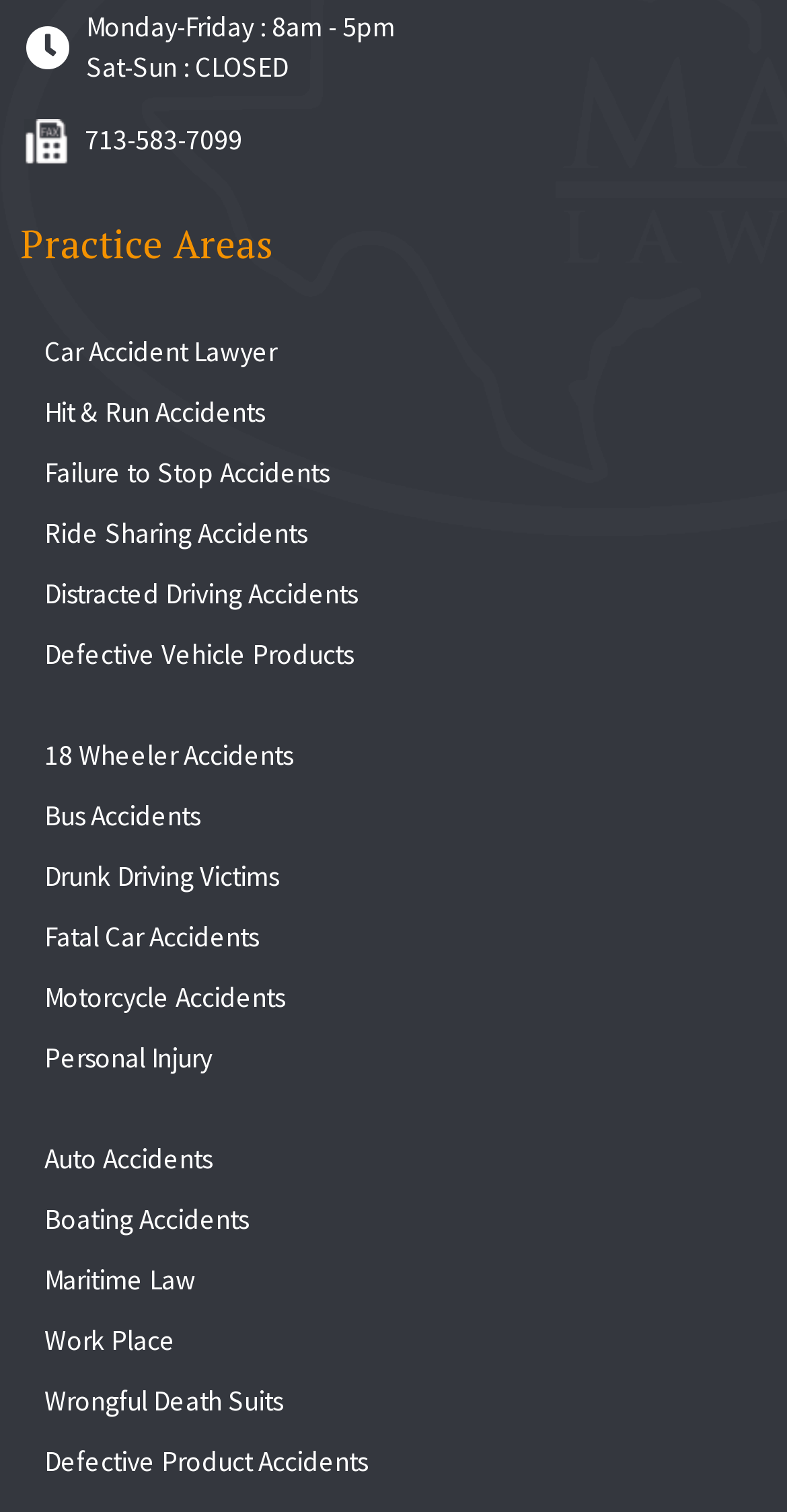Locate the bounding box coordinates of the area that needs to be clicked to fulfill the following instruction: "Click on Car Accident Lawyer". The coordinates should be in the format of four float numbers between 0 and 1, namely [left, top, right, bottom].

[0.051, 0.213, 0.949, 0.253]